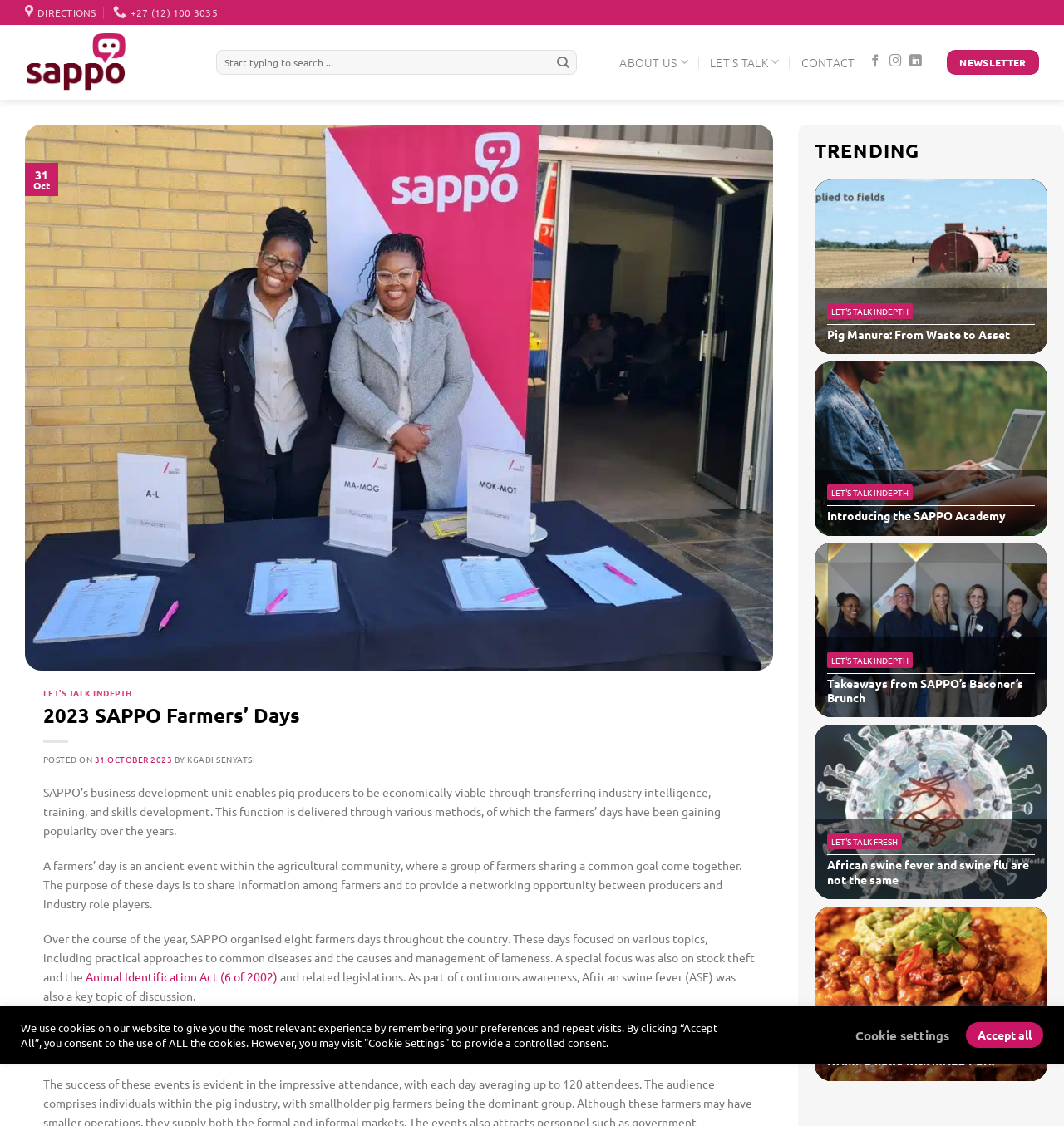With reference to the image, please provide a detailed answer to the following question: What is the purpose of farmers' days?

According to the webpage, farmers' days are events where a group of farmers sharing a common goal come together to share information among farmers and to provide a networking opportunity between producers and industry role players.